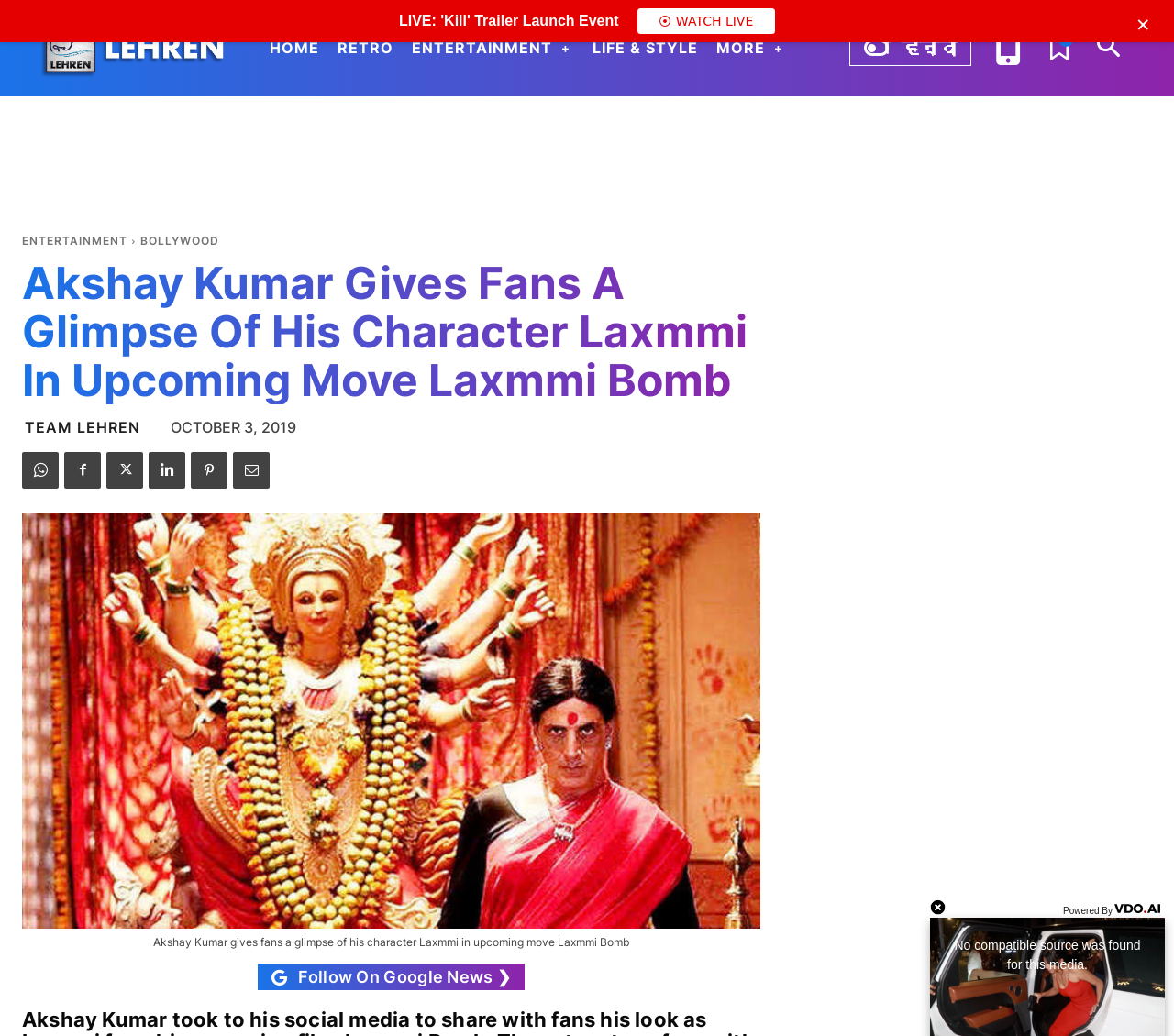Respond concisely with one word or phrase to the following query:
What is the category of news mentioned in the article?

ENTERTAINMENT